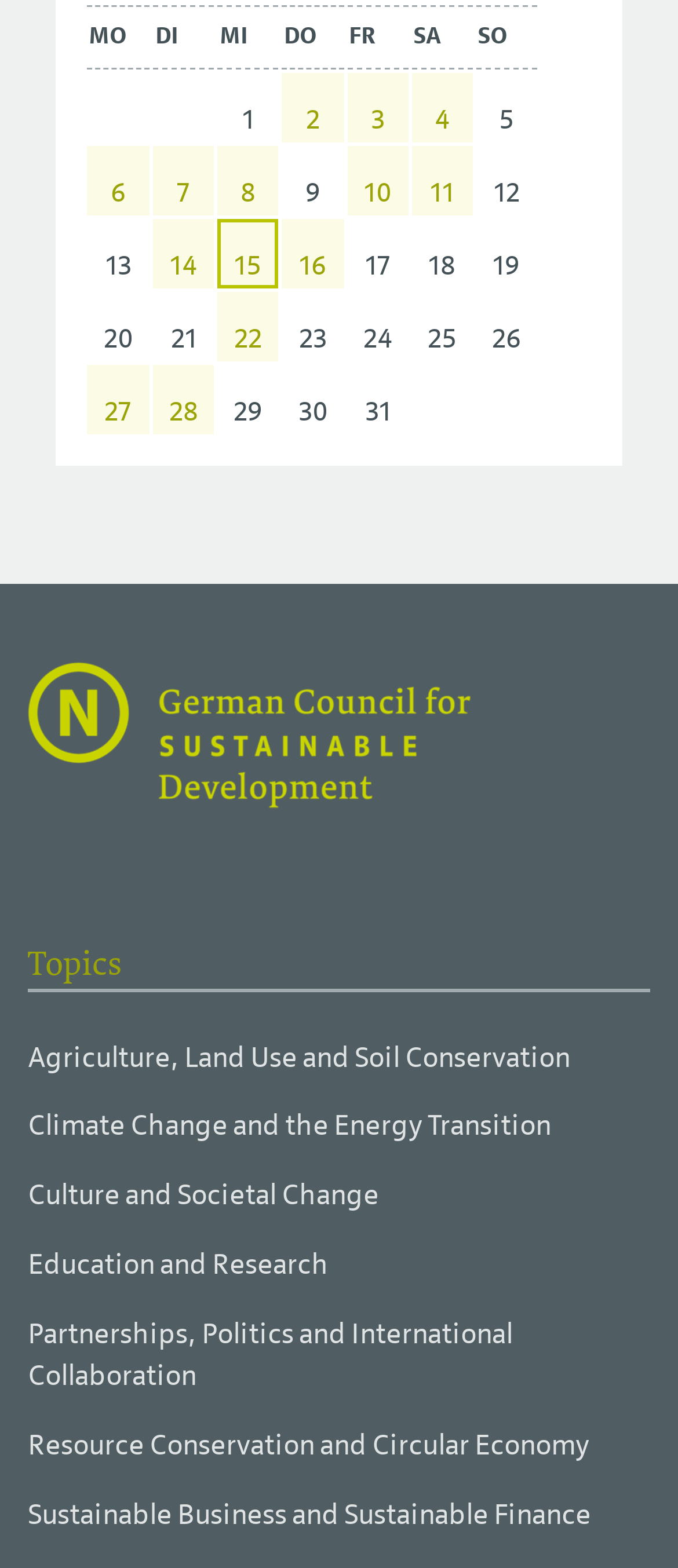Determine the bounding box coordinates of the clickable region to carry out the instruction: "Click on 2".

[0.451, 0.065, 0.472, 0.089]